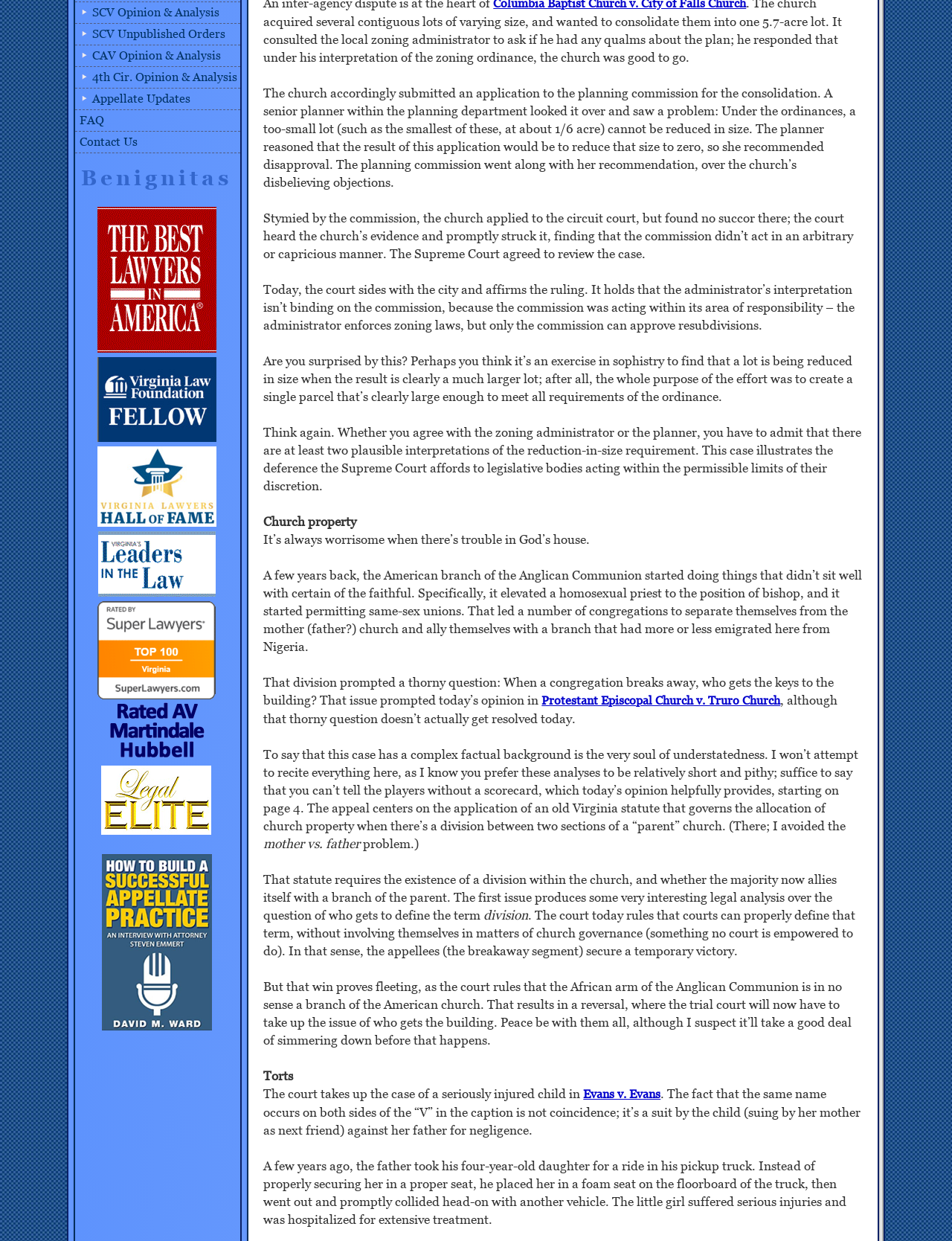Predict the bounding box of the UI element that fits this description: "Appellate Updates".

[0.079, 0.071, 0.253, 0.088]